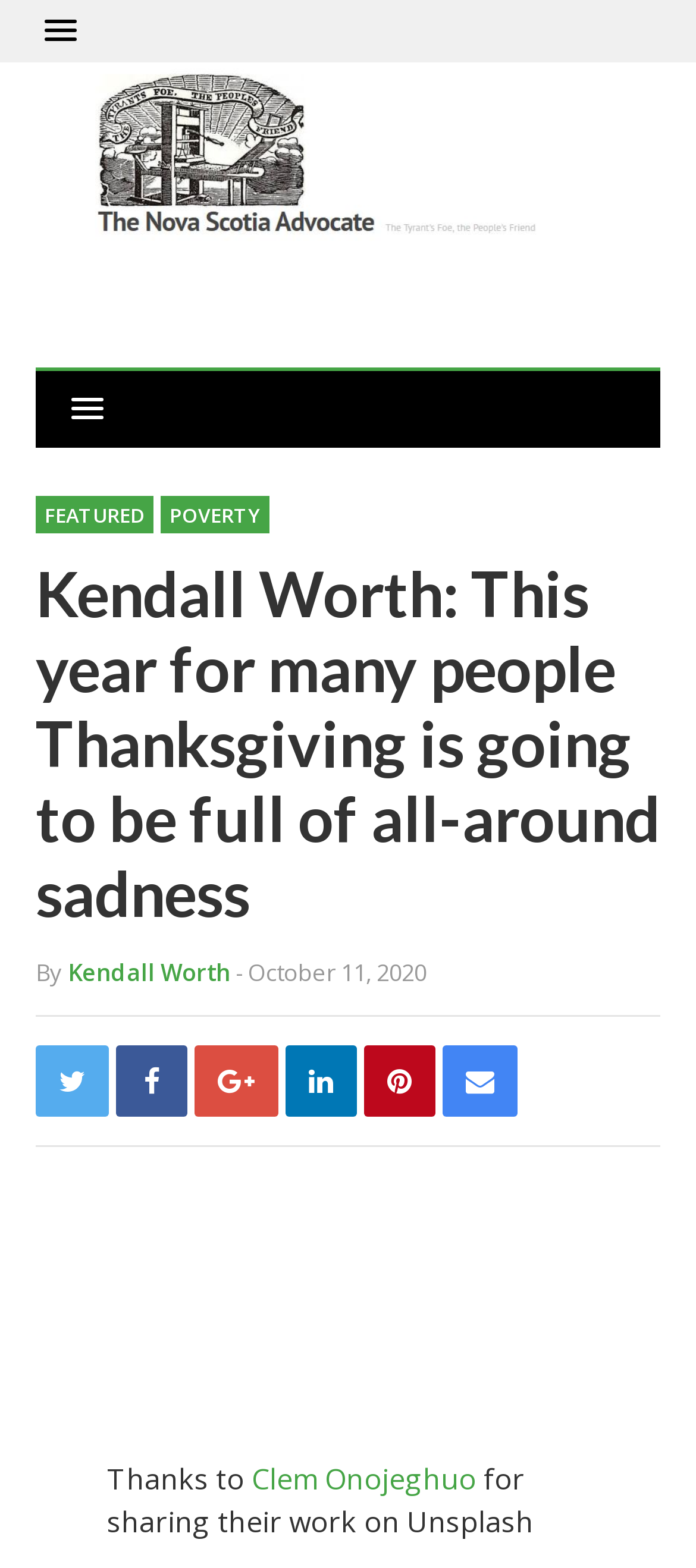Given the content of the image, can you provide a detailed answer to the question?
What is the name of the website?

The name of the website can be found by looking at the top of the webpage, where the logo and title of the website are located. The logo says 'Nova Scotia Advocate', indicating that this is the name of the website.